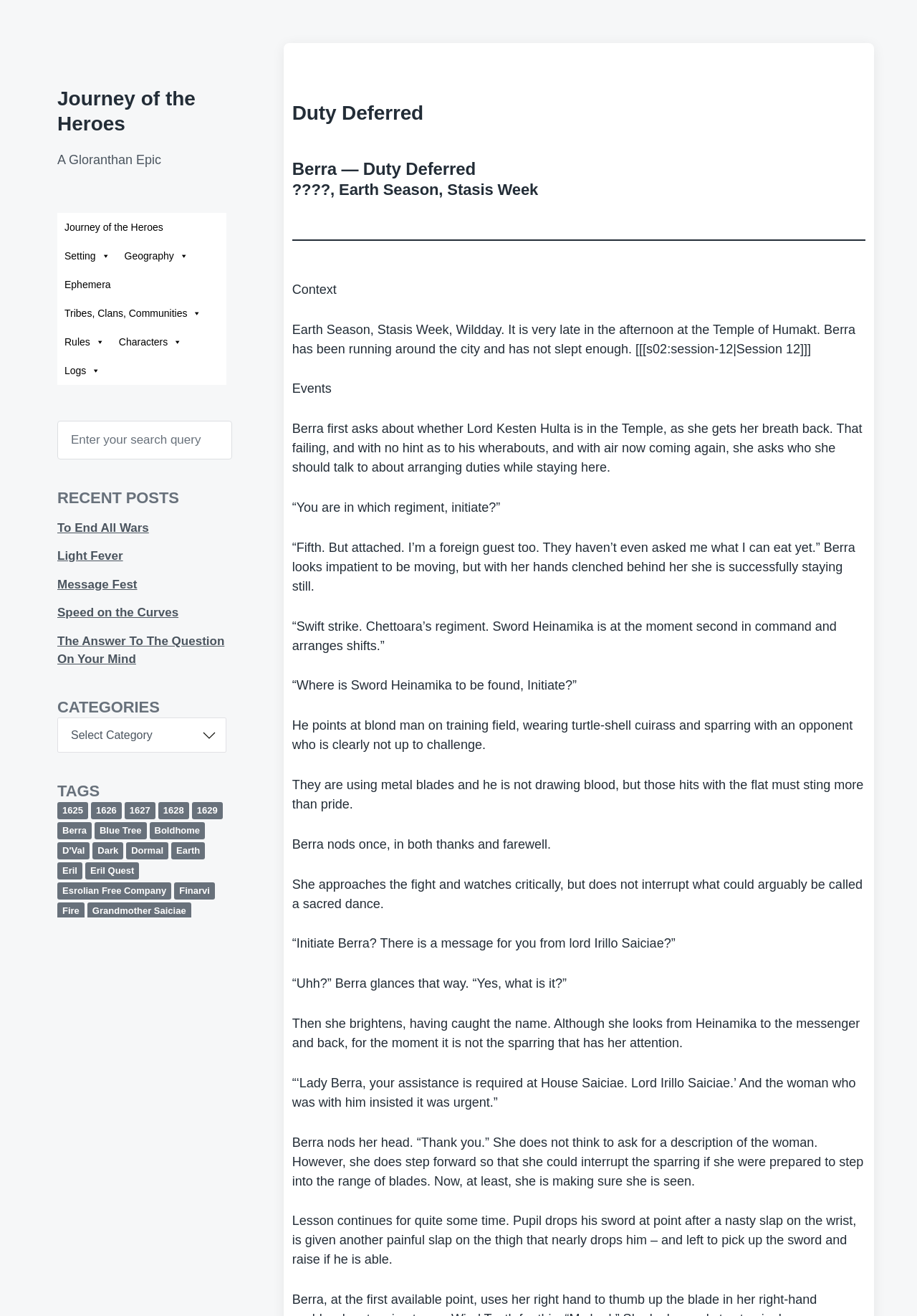What is the purpose of the search box?
Please use the image to deliver a detailed and complete answer.

I found a search box element with ID 583, which is a child of a search element with ID 360. The search box has a button with the text 'Search', indicating that it is used to search the website.